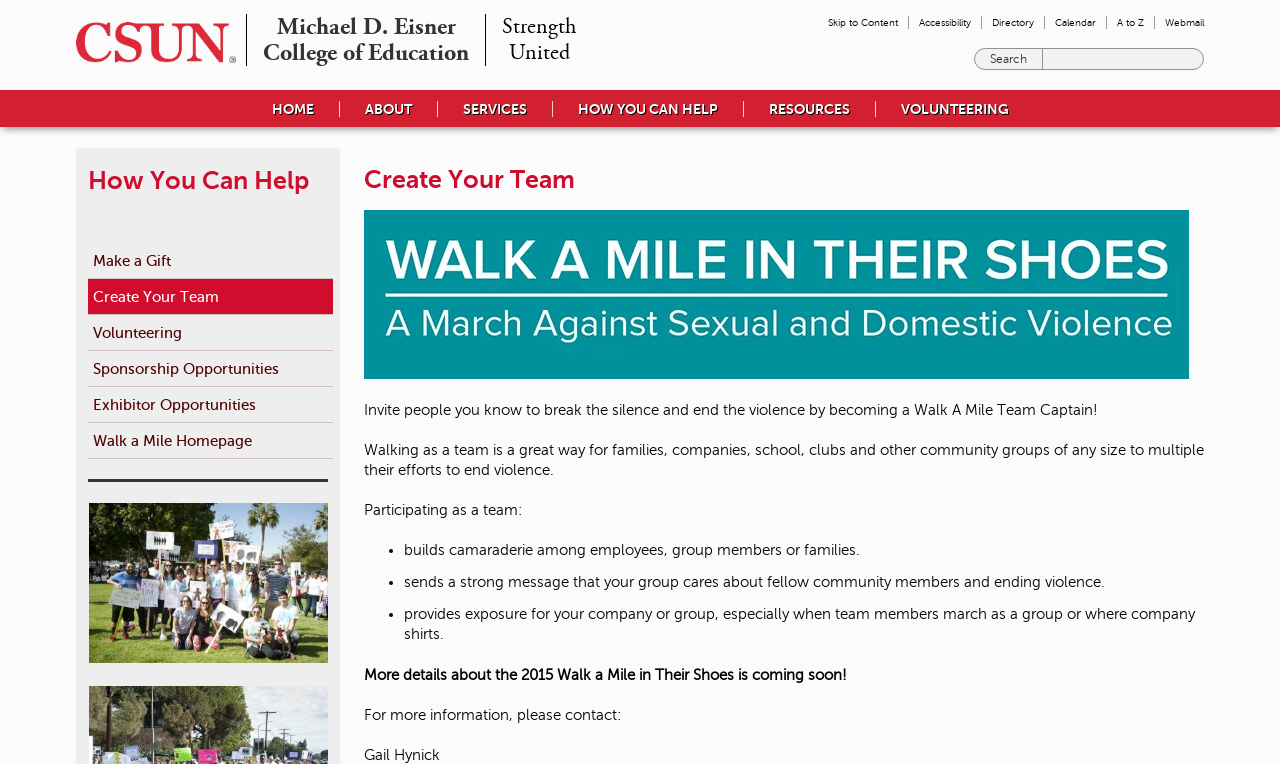Provide a comprehensive caption for the webpage.

The webpage is about creating a team for a charity event, specifically the "Walk a Mile in Their Shoes" event. At the top left, there is a link to the California State University, Northridge homepage, accompanied by an image. Below this, there are three headings: "Michael D. Eisner College of Education", "Strength United", and a link to skip to the content.

On the top right, there is a search bar with a textbox and a search button. Next to it, there are several menu items, including "Accessibility", "Directory", "Calendar", "A to Z", and "Webmail".

The main content of the page is divided into two sections. On the left, there is a menu with several items, including "HOME", "ABOUT", "SERVICES", "HOW YOU CAN HELP", "RESOURCES", and "VOLUNTEERING". On the right, there is a section titled "Create Your Team" with a heading and several paragraphs of text. The text explains the benefits of participating in the event as a team, including building camaraderie, sending a strong message, and providing exposure for companies or groups.

Below the main content, there is another section titled "How You Can Help" with several menu items, including "Make a Gift", "Create Your Team", "Volunteering", "Sponsorship Opportunities", "Exhibitor Opportunities", and "Walk a Mile Homepage".